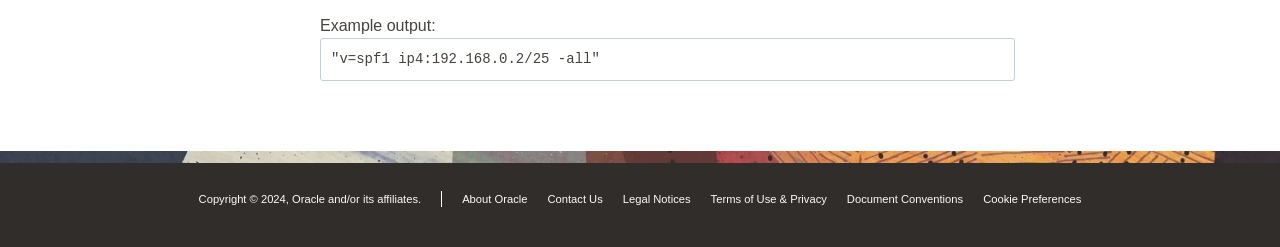Specify the bounding box coordinates of the region I need to click to perform the following instruction: "Open Health Checks". The coordinates must be four float numbers in the range of 0 to 1, i.e., [left, top, right, bottom].

[0.031, 0.108, 0.219, 0.232]